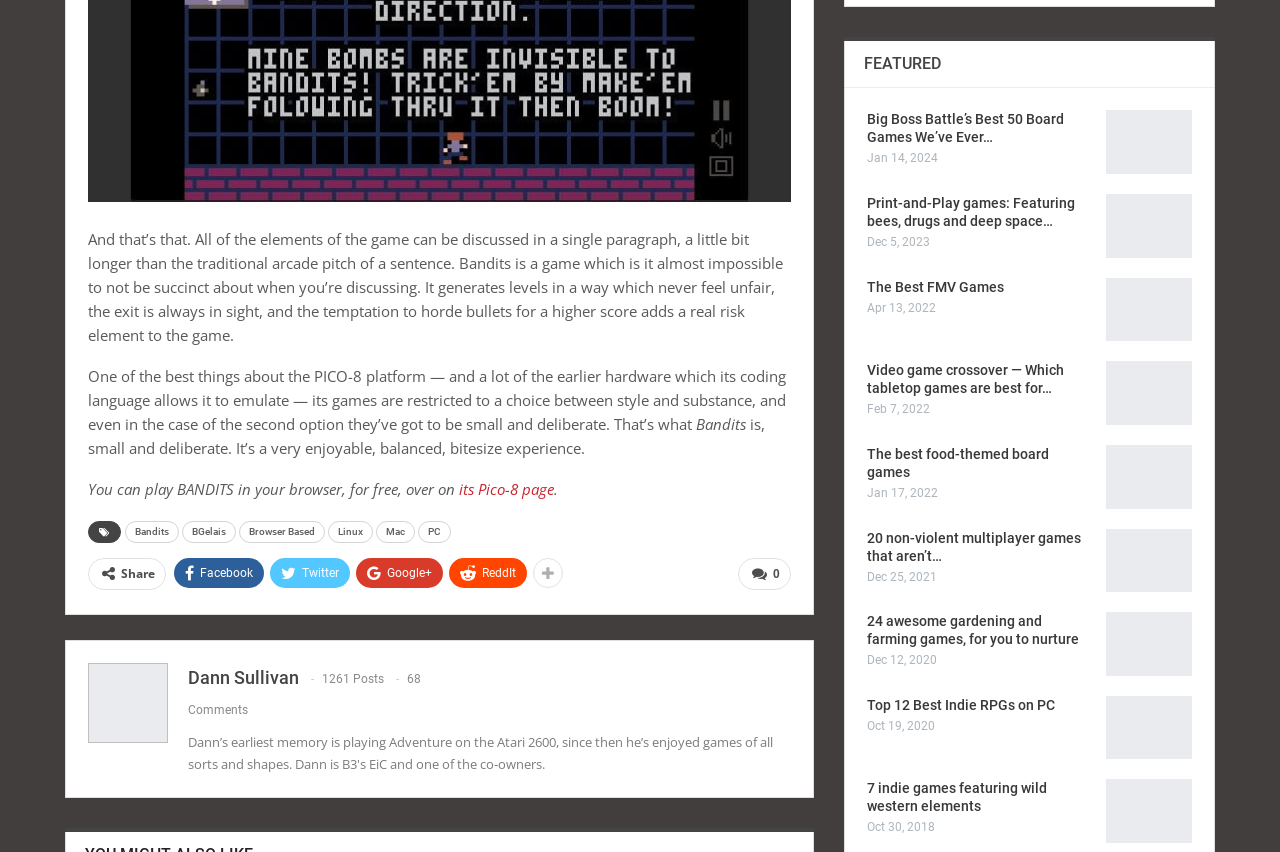Please identify the bounding box coordinates of the element's region that should be clicked to execute the following instruction: "Check the post by Dann Sullivan". The bounding box coordinates must be four float numbers between 0 and 1, i.e., [left, top, right, bottom].

[0.147, 0.783, 0.234, 0.807]